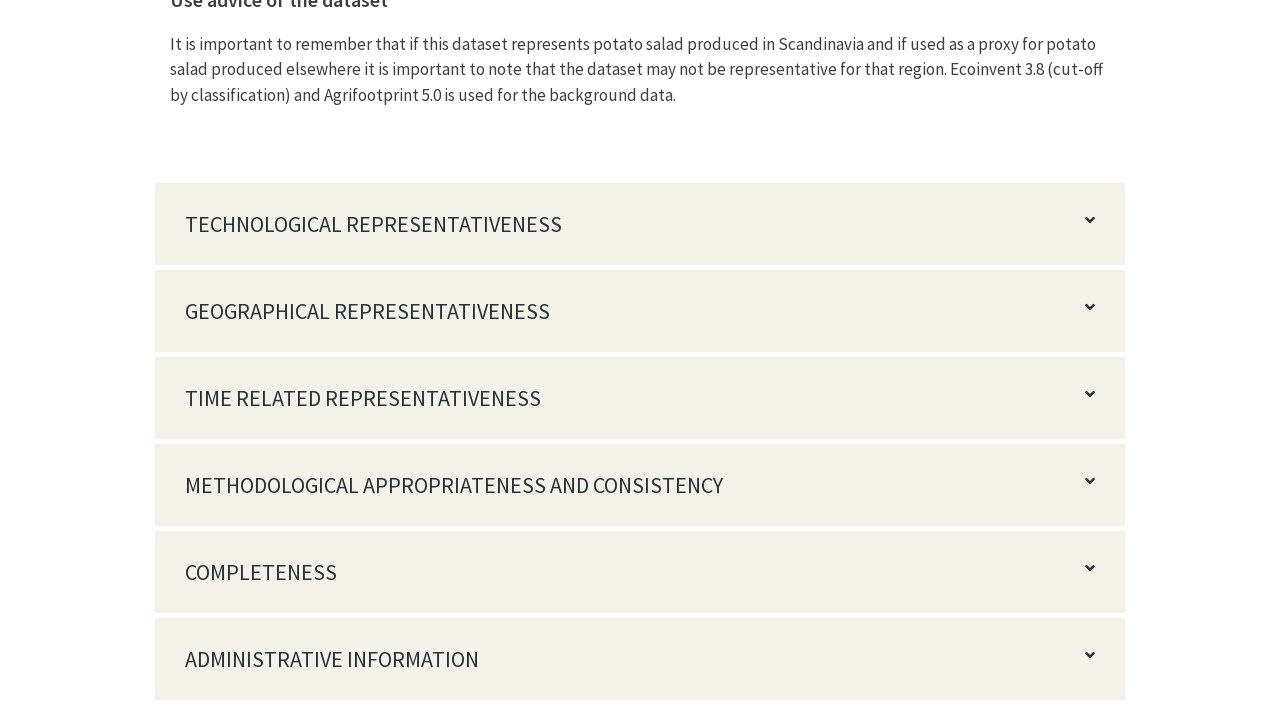Locate the bounding box coordinates of the area you need to click to fulfill this instruction: 'View TIME RELATED REPRESENTATIVENESS'. The coordinates must be in the form of four float numbers ranging from 0 to 1: [left, top, right, bottom].

[0.121, 0.498, 0.879, 0.613]